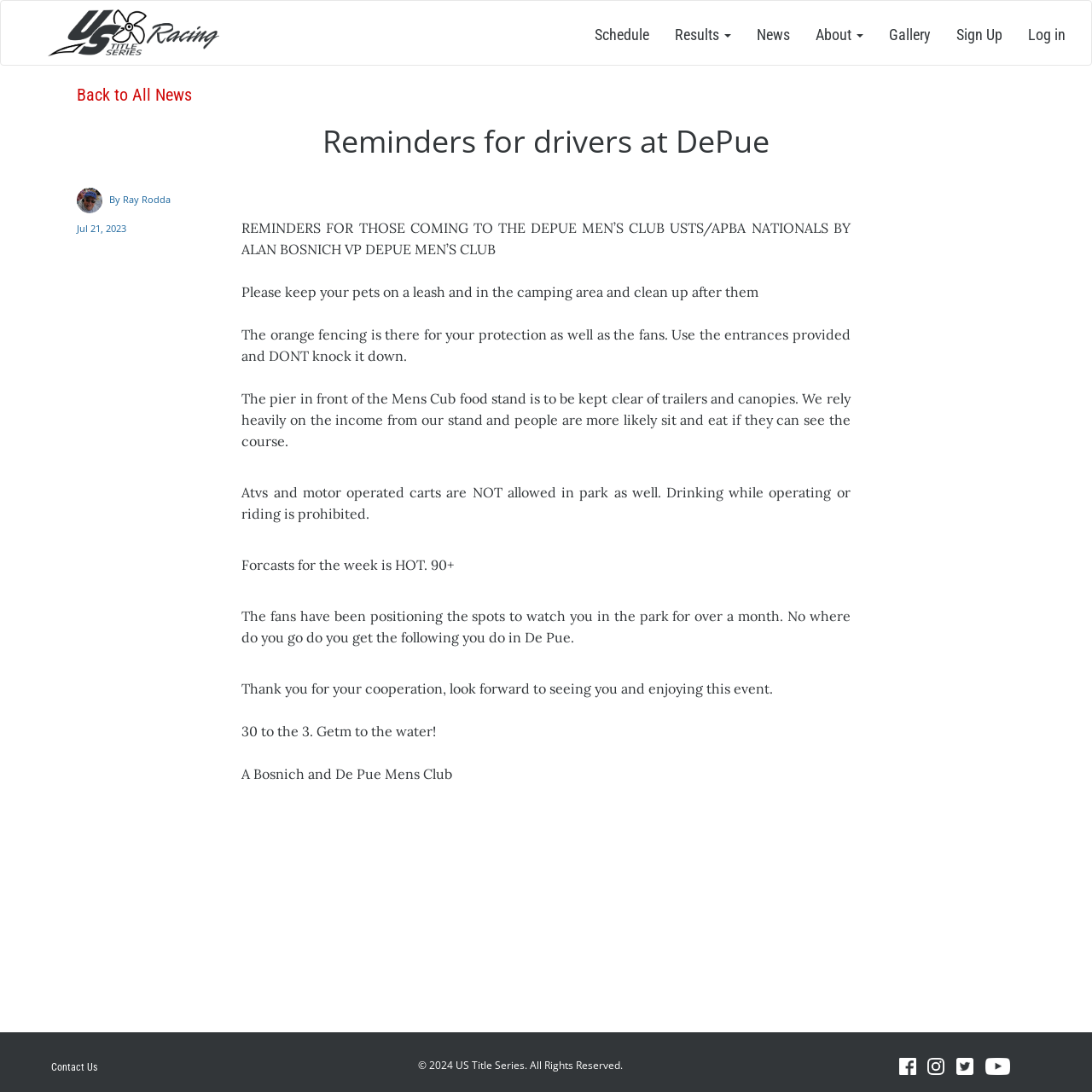Carefully observe the image and respond to the question with a detailed answer:
Who wrote the article?

I found the answer by reading the article and identifying the author's name mentioned in the text. The author's name is mentioned in the sentence 'By Ray Rodda'.